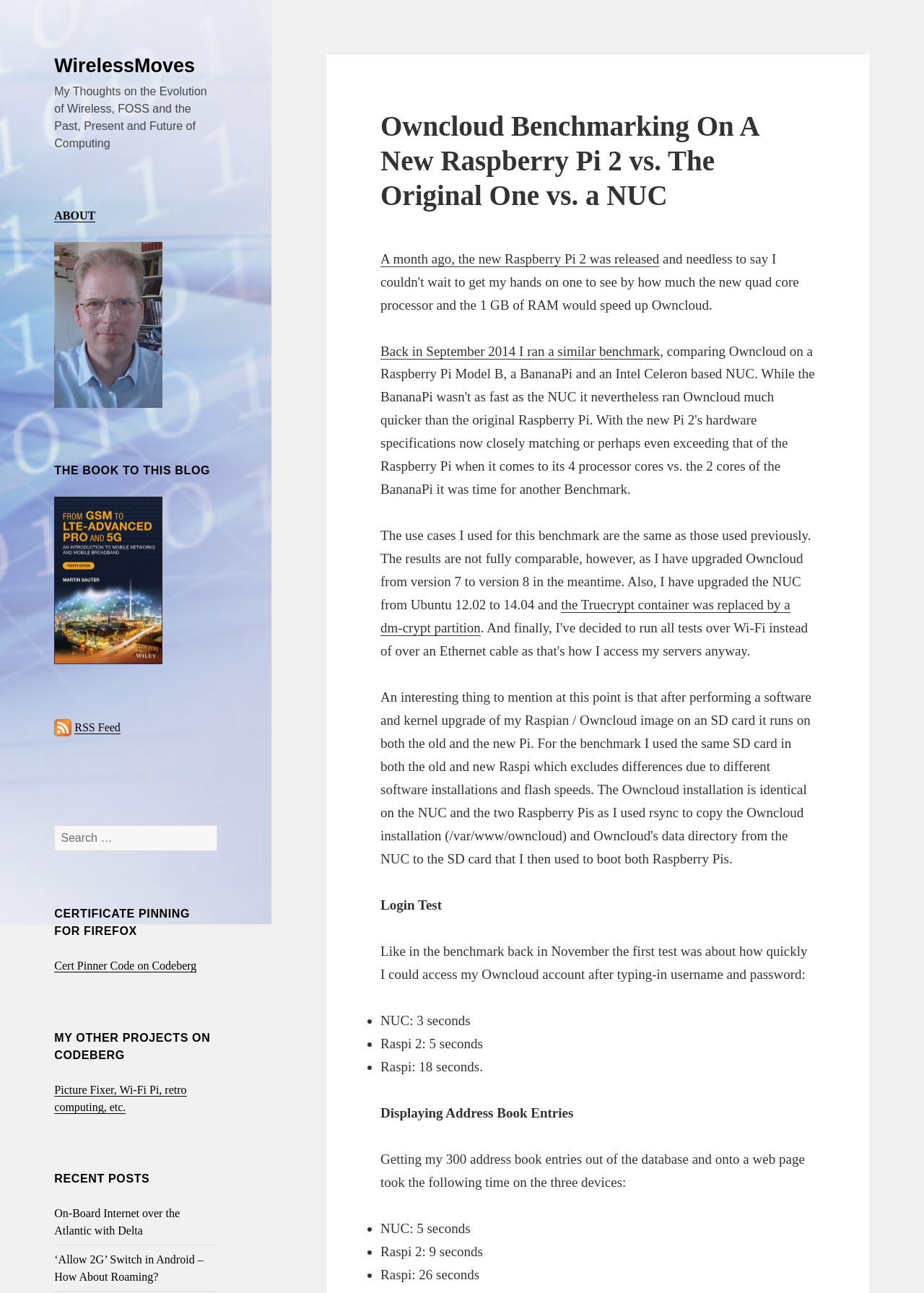Determine the bounding box coordinates for the region that must be clicked to execute the following instruction: "Search for something".

[0.059, 0.638, 0.235, 0.658]